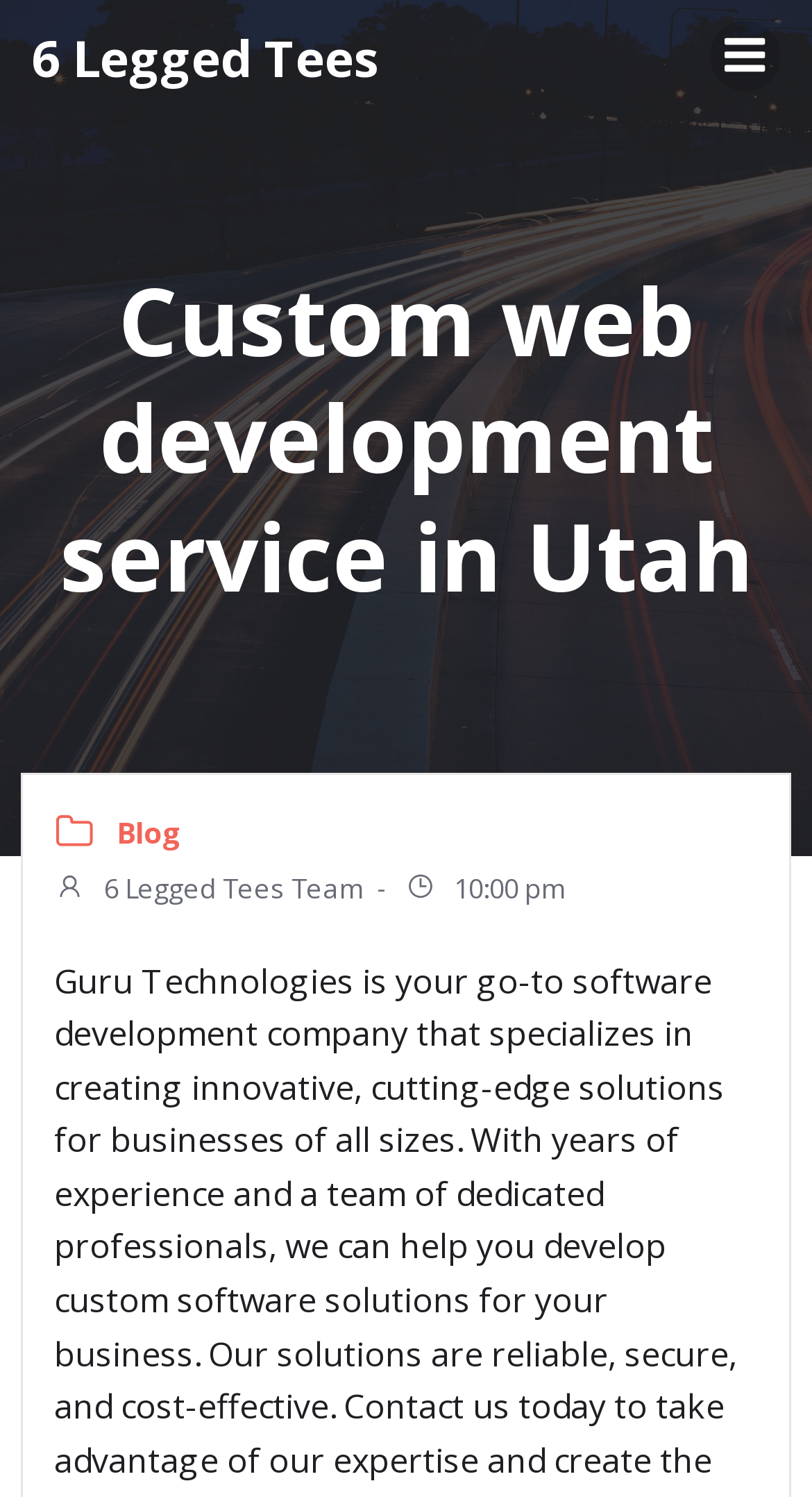Detail the various sections and features of the webpage.

The webpage is about a custom web development service in Utah, specifically provided by 6 Legged Tees. At the top left, there is a link to the company's homepage, "6 Legged Tees". To the right of this link, there is a "Menu" link with an accompanying icon. 

Below these top navigation links, there is a prominent heading that reads "Custom web development service in Utah". 

On the left side of the page, there is an image, likely a logo or a graphic related to the company. Below this image, there are several links, including "Blog" and "6 Legged Tees Team", with an icon accompanying the latter. A hyphen and a time "10:00 pm" are also present in this section, possibly indicating the company's working hours.